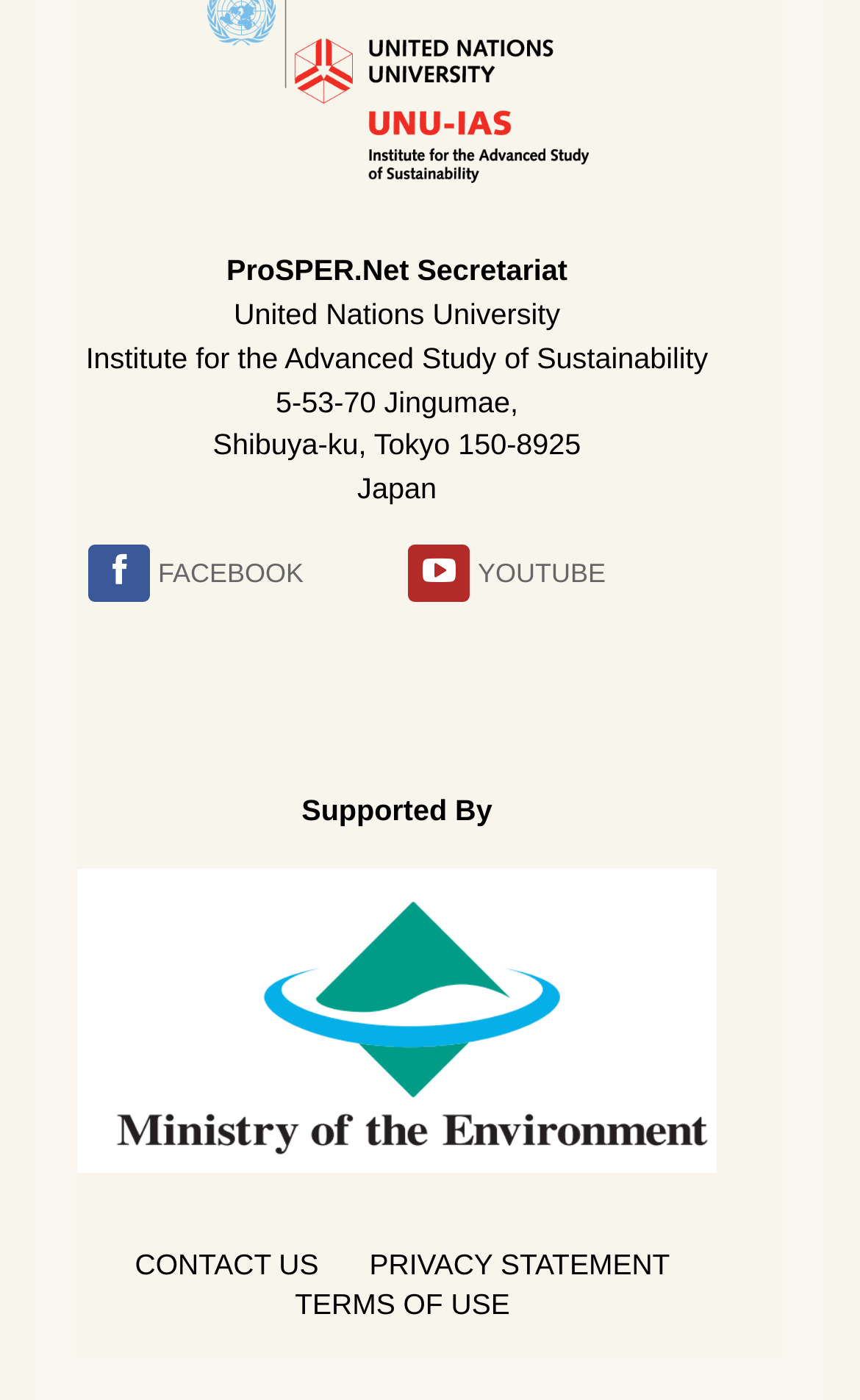Determine the bounding box coordinates for the area that needs to be clicked to fulfill this task: "Visit ProSPER.Net Secretariat website". The coordinates must be given as four float numbers between 0 and 1, i.e., [left, top, right, bottom].

[0.263, 0.181, 0.66, 0.205]